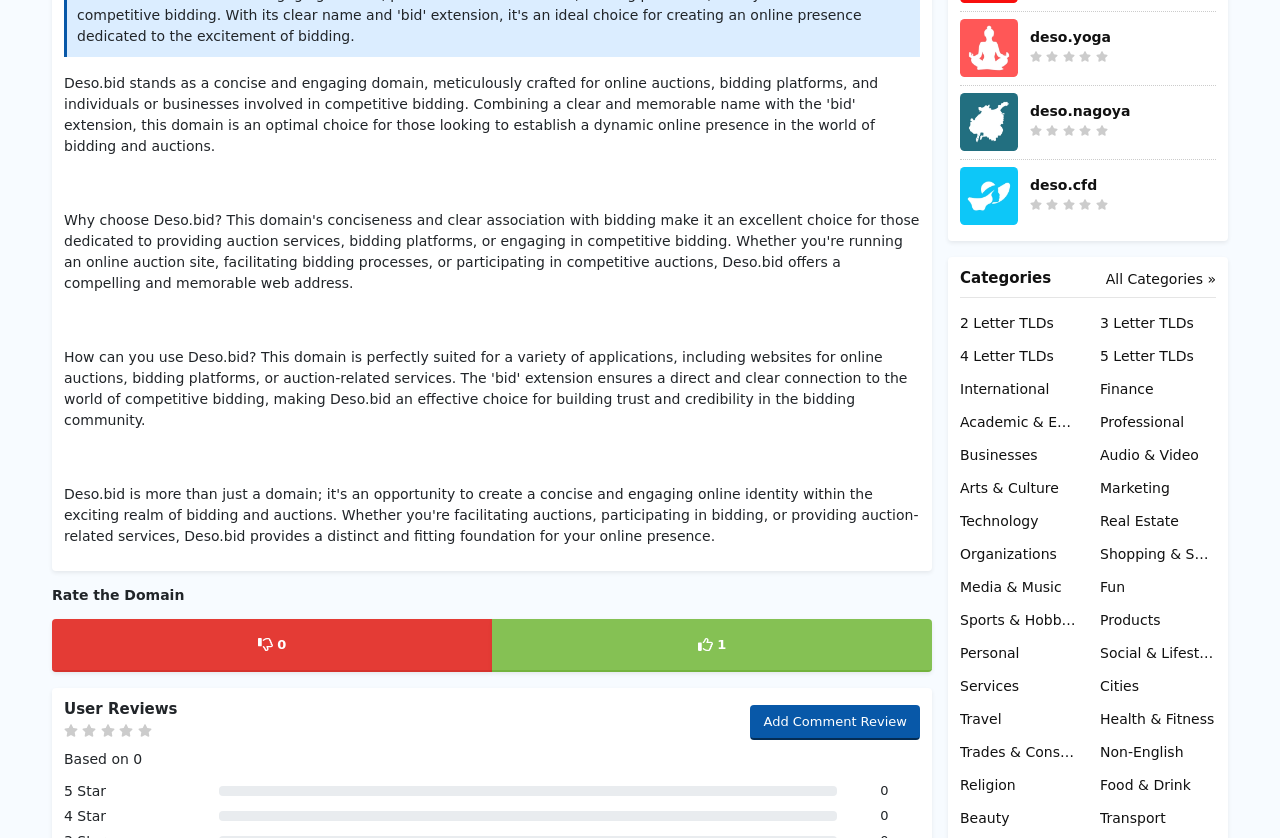Provide the bounding box coordinates in the format (top-left x, top-left y, bottom-right x, bottom-right y). All values are floating point numbers between 0 and 1. Determine the bounding box coordinate of the UI element described as: Real Estate

[0.859, 0.61, 0.95, 0.635]